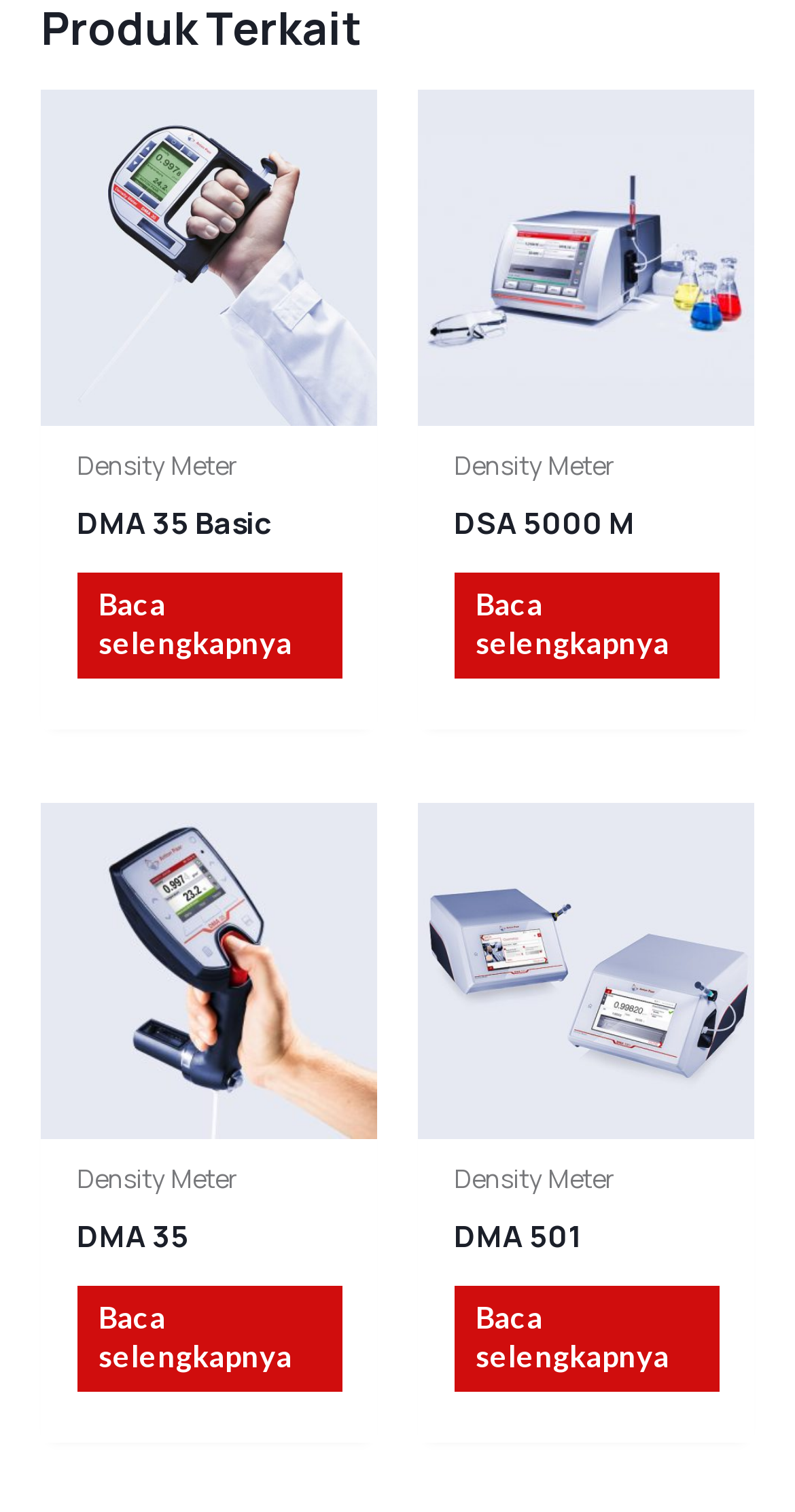Find the bounding box coordinates for the UI element that matches this description: "parent_node: Quick View".

[0.526, 0.059, 0.949, 0.282]